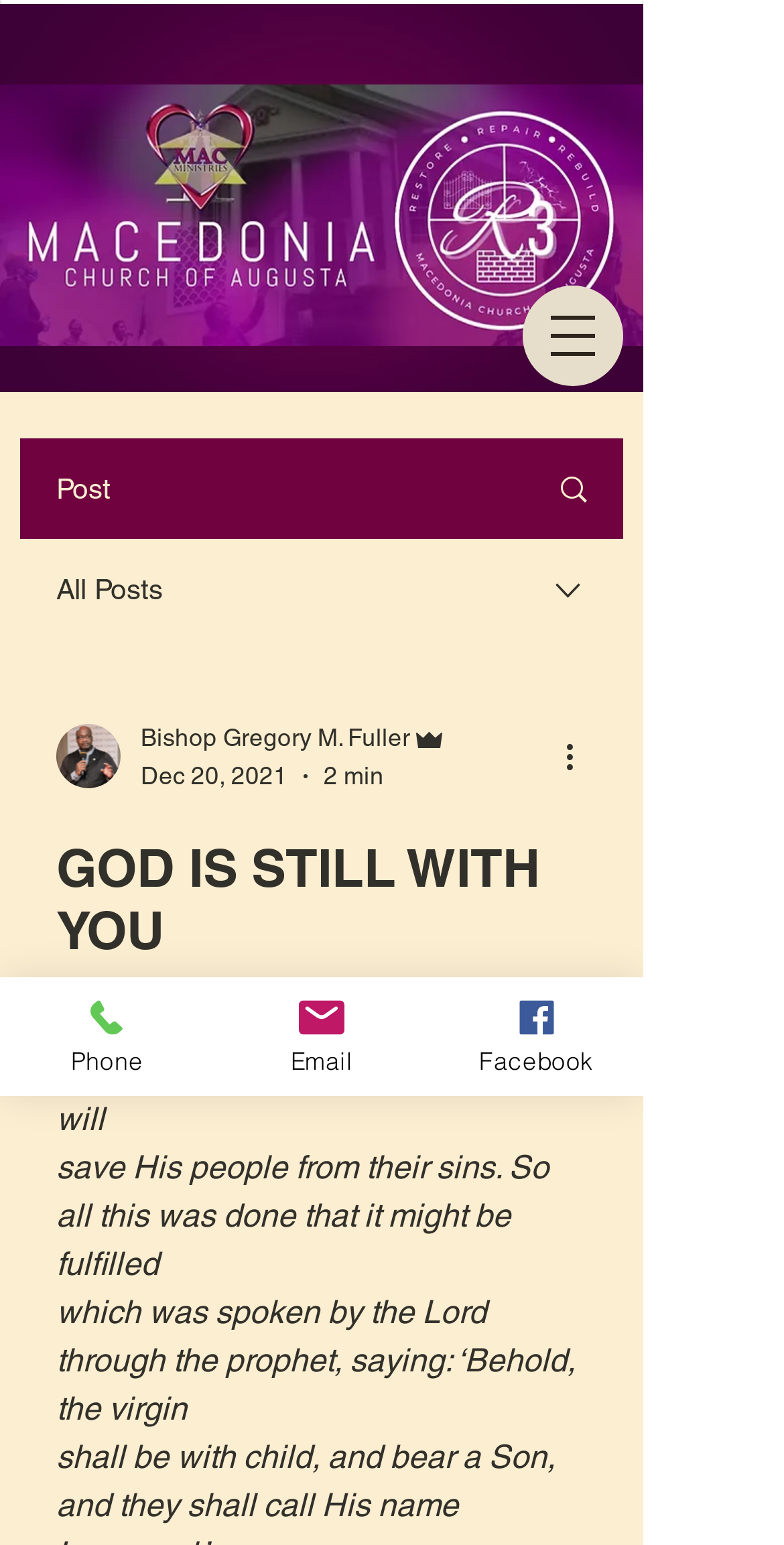Please provide the bounding box coordinates for the element that needs to be clicked to perform the instruction: "Click on the link to view all posts". The coordinates must consist of four float numbers between 0 and 1, formatted as [left, top, right, bottom].

[0.669, 0.285, 0.792, 0.348]